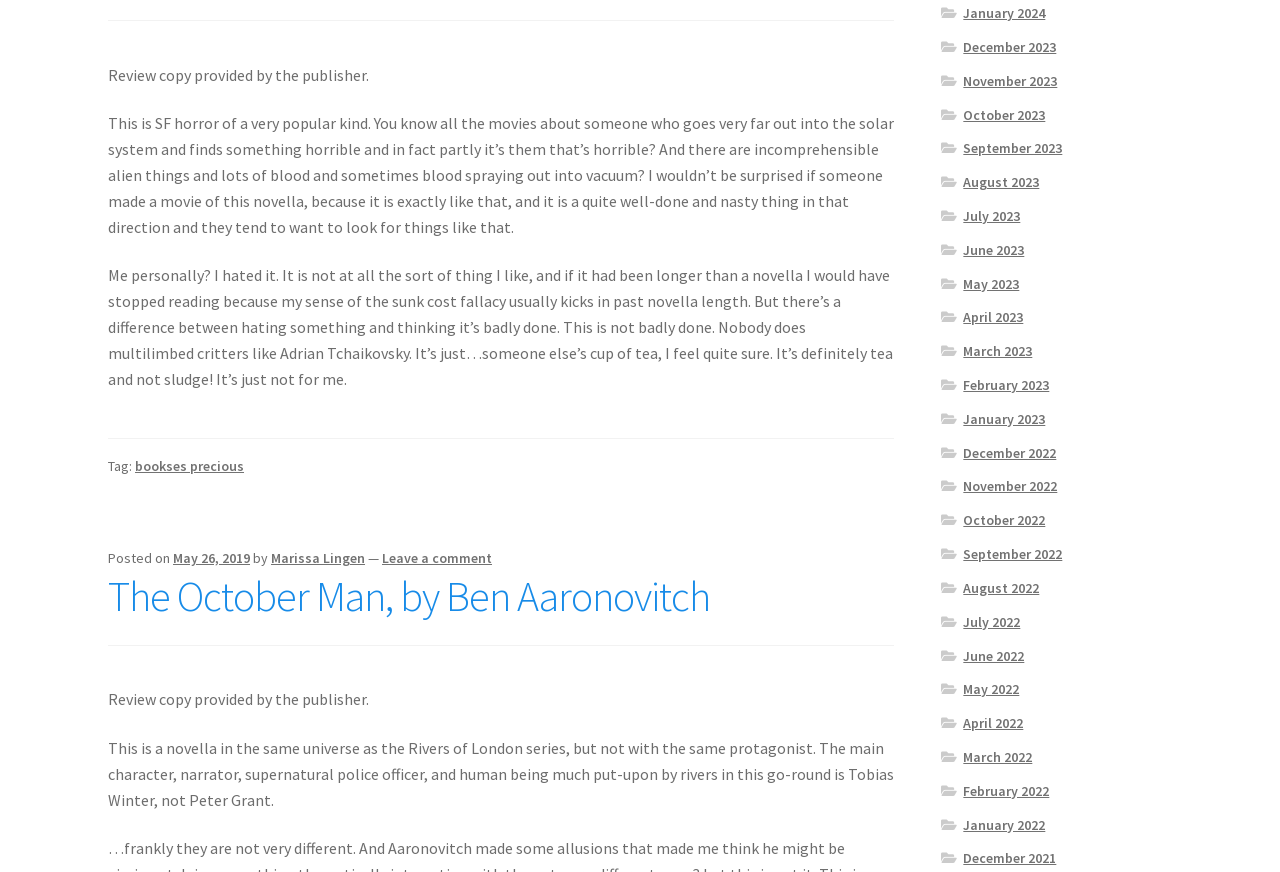Indicate the bounding box coordinates of the element that must be clicked to execute the instruction: "visit OpFocus". The coordinates should be given as four float numbers between 0 and 1, i.e., [left, top, right, bottom].

None